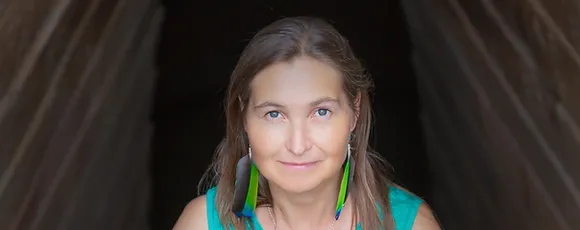What is the atmosphere created by the lighting in the image?
Please provide a single word or phrase answer based on the image.

Warm and beautiful